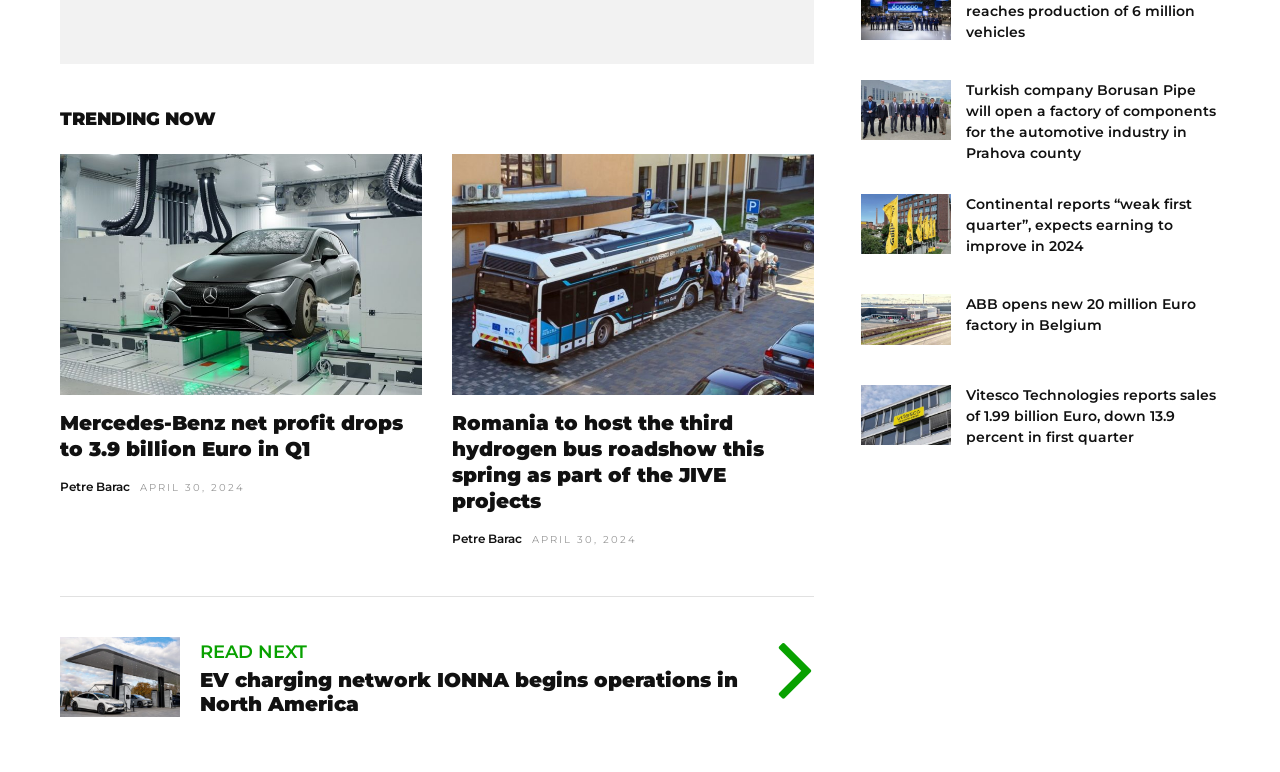Pinpoint the bounding box coordinates of the clickable area necessary to execute the following instruction: "Check article by Petre Barac". The coordinates should be given as four float numbers between 0 and 1, namely [left, top, right, bottom].

[0.047, 0.621, 0.102, 0.64]